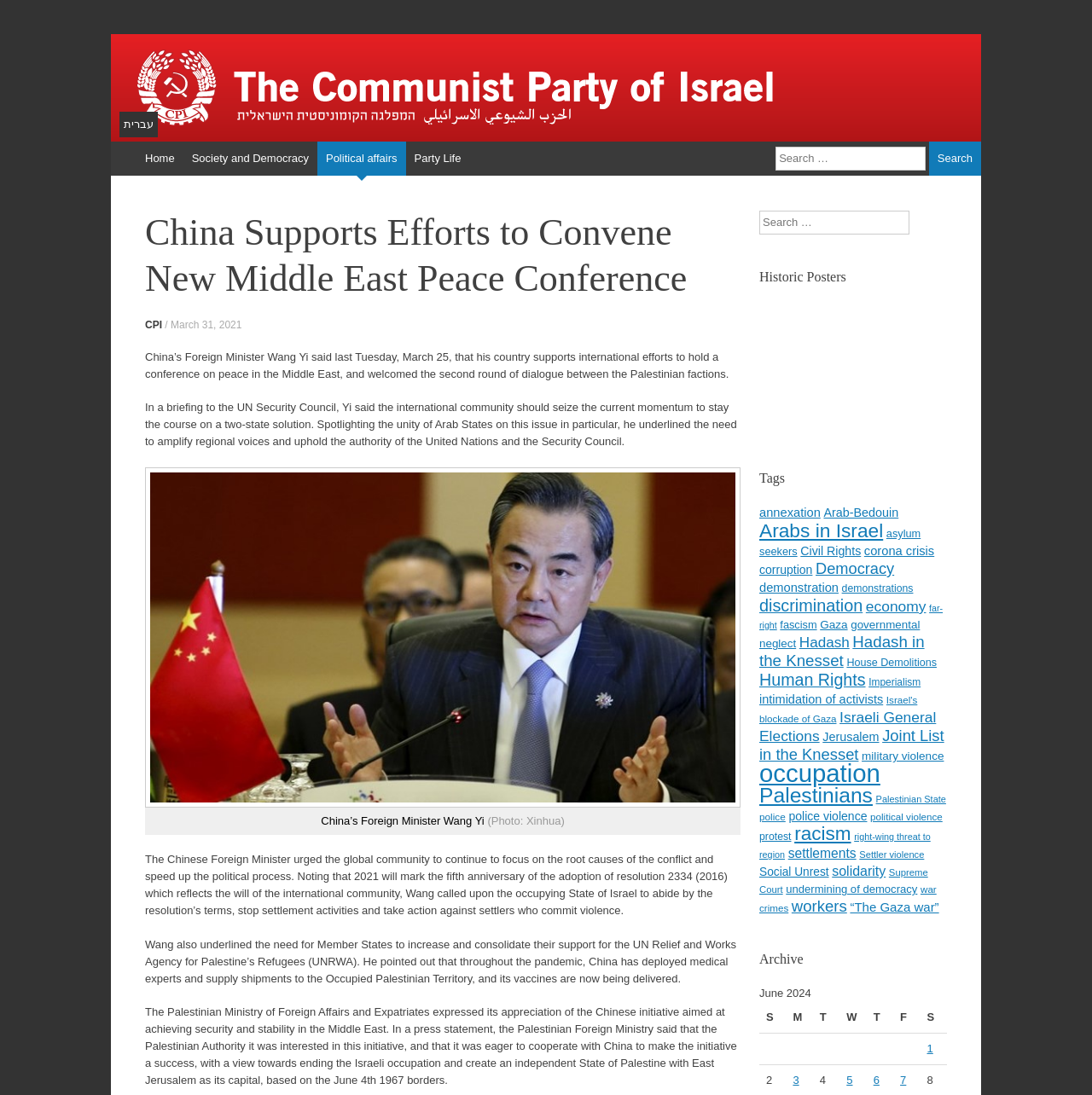Provide the bounding box coordinates for the area that should be clicked to complete the instruction: "Share on Facebook".

None